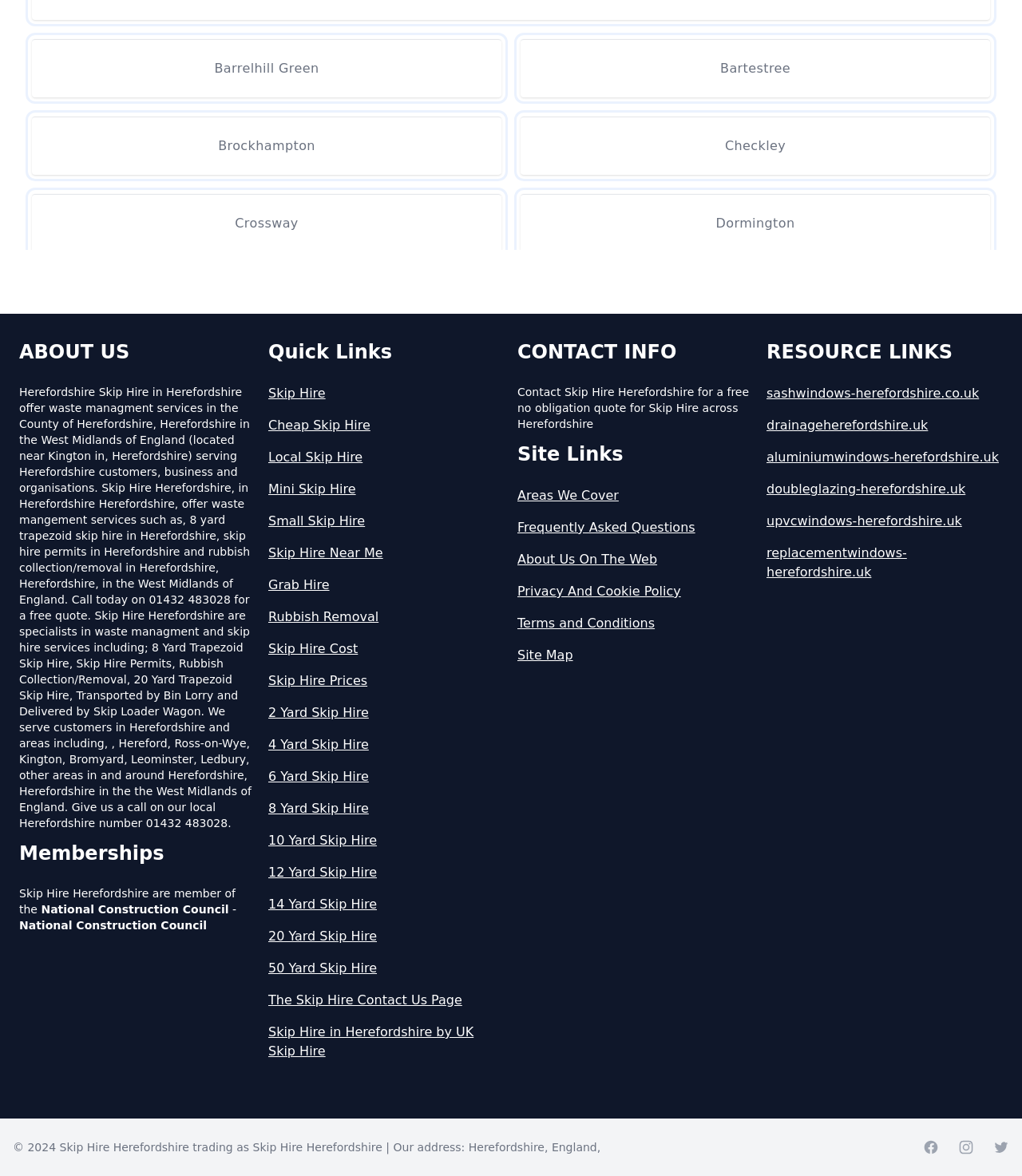Using the element description: "About Us On The Web", determine the bounding box coordinates for the specified UI element. The coordinates should be four float numbers between 0 and 1, [left, top, right, bottom].

[0.506, 0.468, 0.738, 0.484]